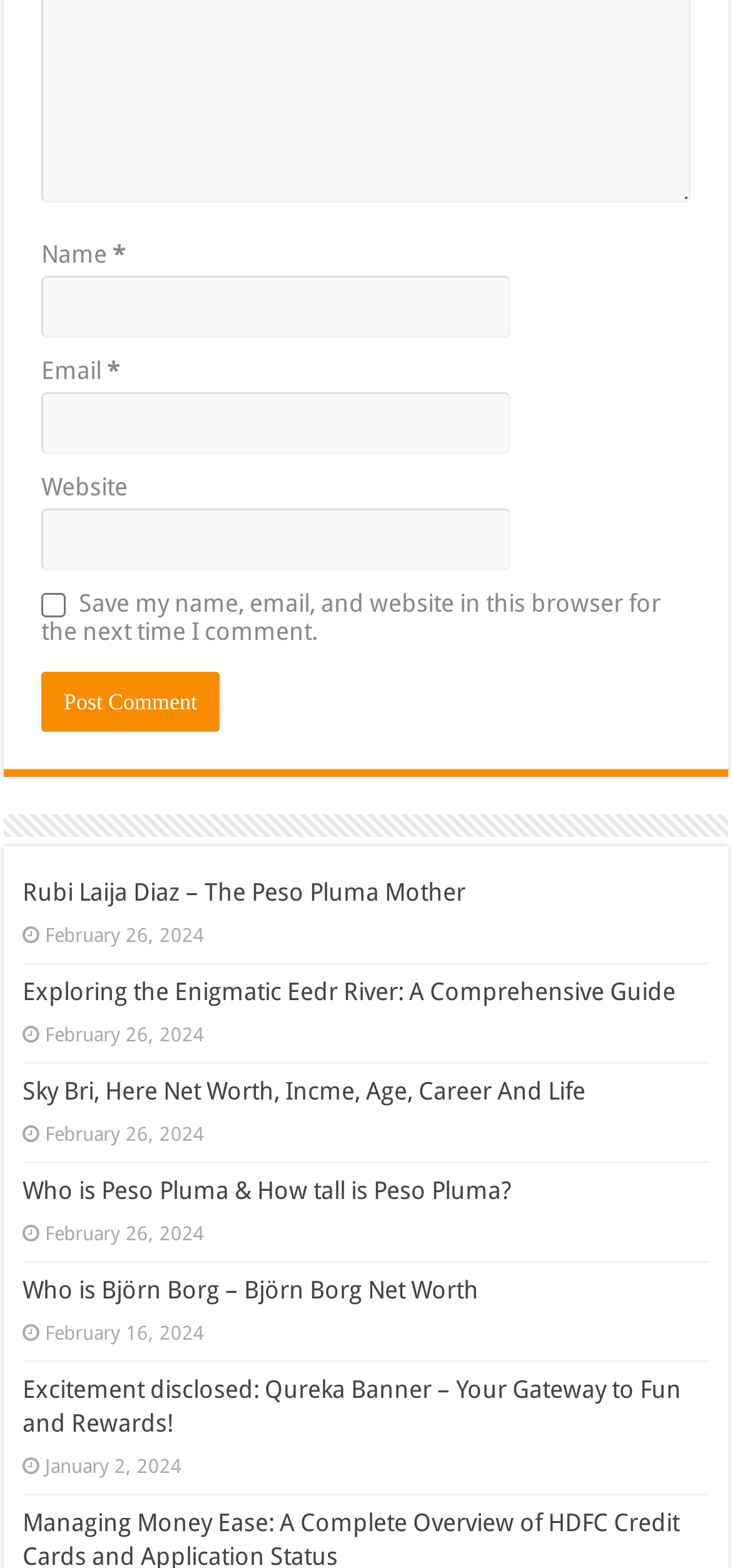Is the 'Save my name, email, and website' checkbox checked by default?
Using the image provided, answer with just one word or phrase.

No